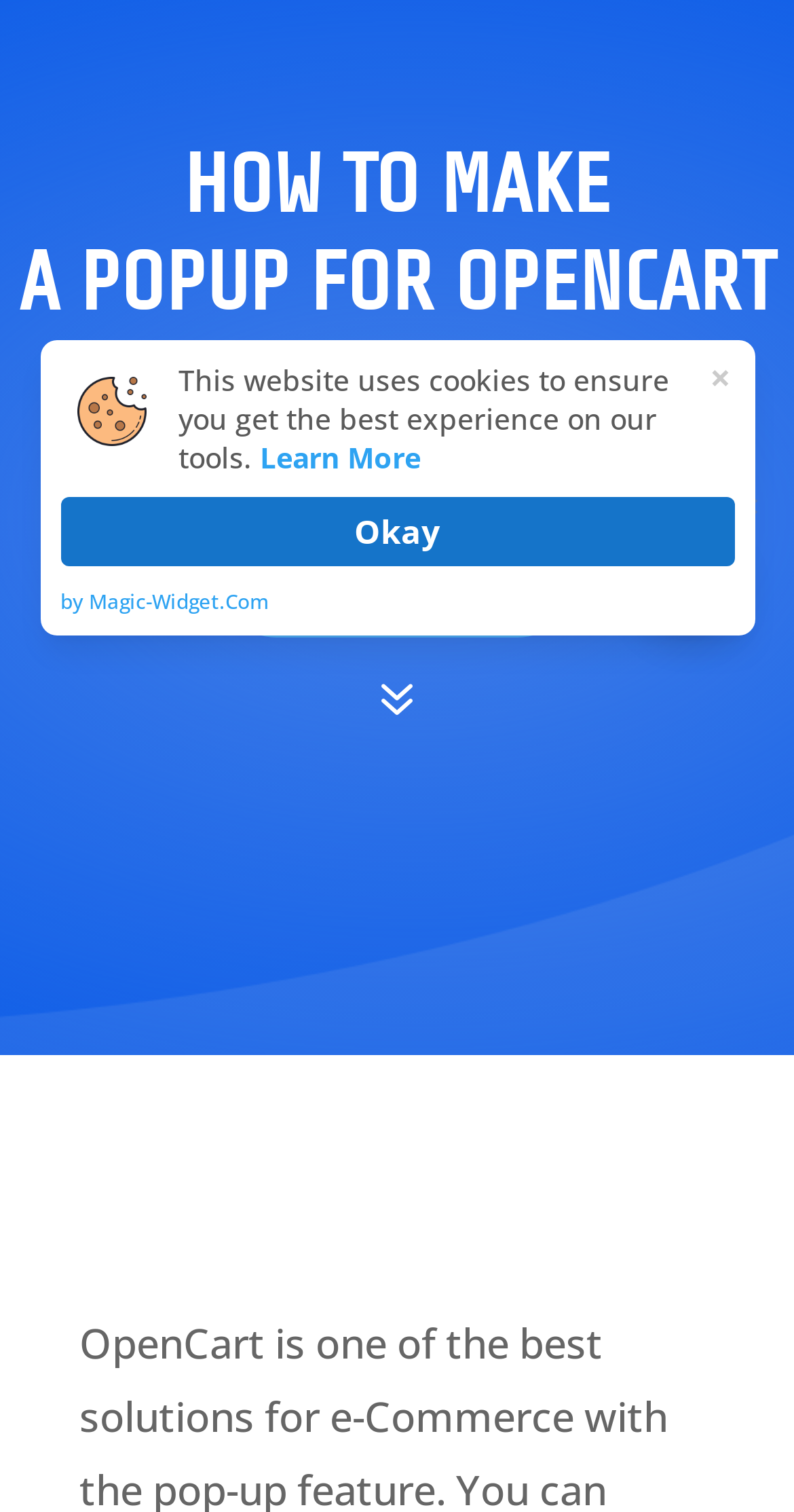Please predict the bounding box coordinates (top-left x, top-left y, bottom-right x, bottom-right y) for the UI element in the screenshot that fits the description: by Magic-Widget.Com

[0.076, 0.388, 0.924, 0.407]